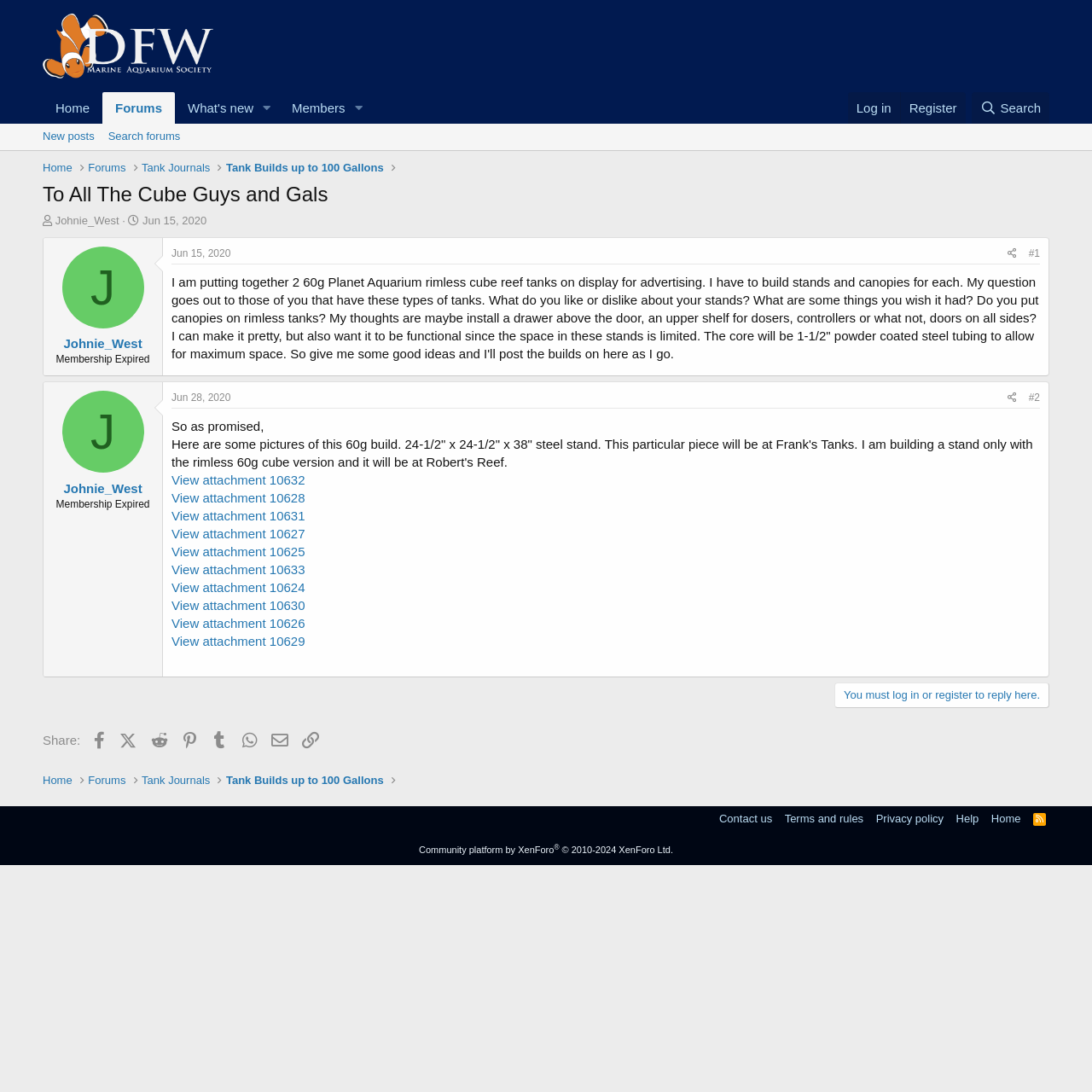What is the material used for the core of the stands?
Answer the question with a thorough and detailed explanation.

The material used for the core of the stands can be found in the text, which mentions 'The core will be 1-1/2" powder coated steel tubing to allow for maximum space'.